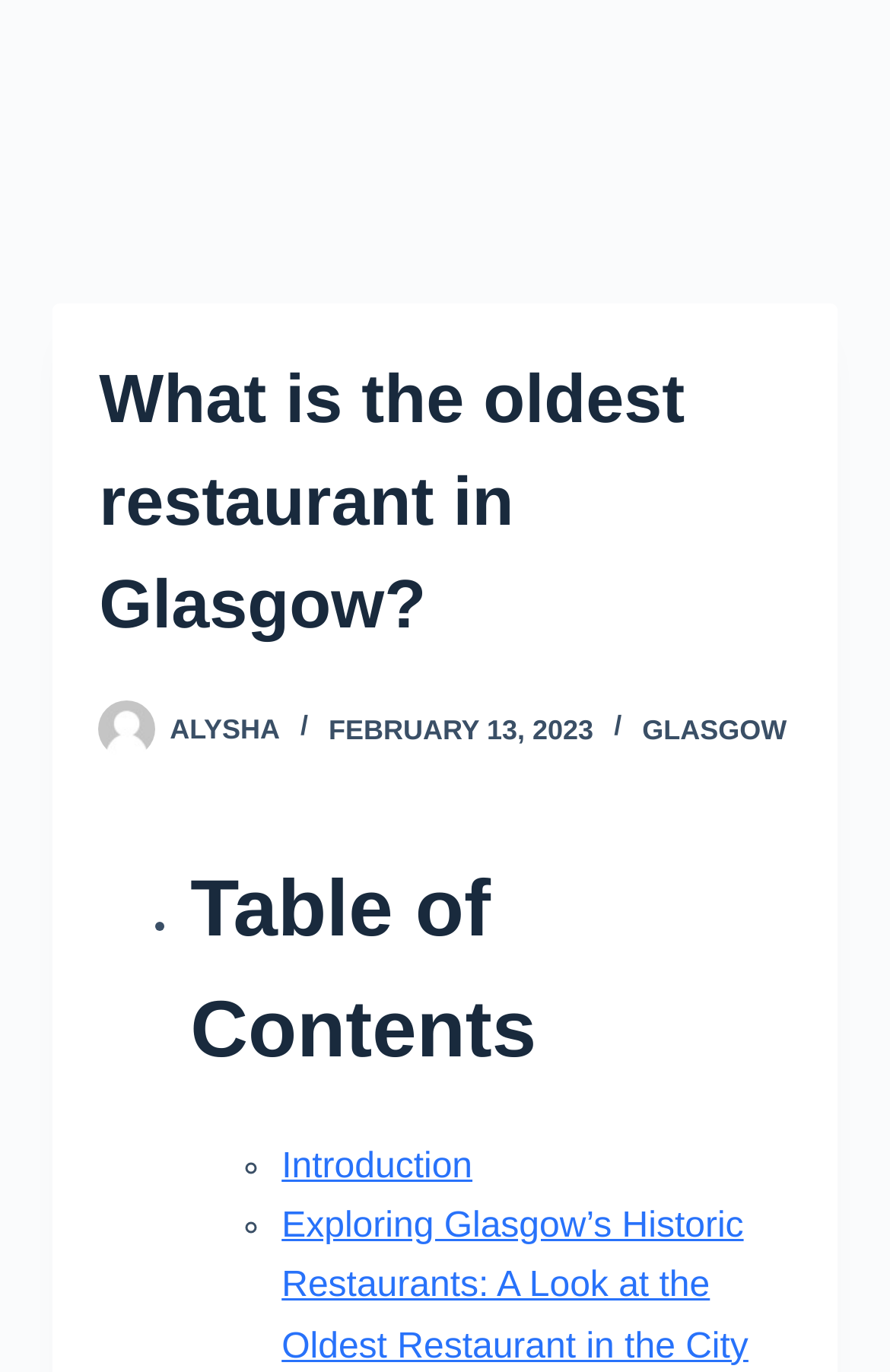Please provide the bounding box coordinates in the format (top-left x, top-left y, bottom-right x, bottom-right y). Remember, all values are floating point numbers between 0 and 1. What is the bounding box coordinate of the region described as: Introduction

[0.316, 0.836, 0.531, 0.864]